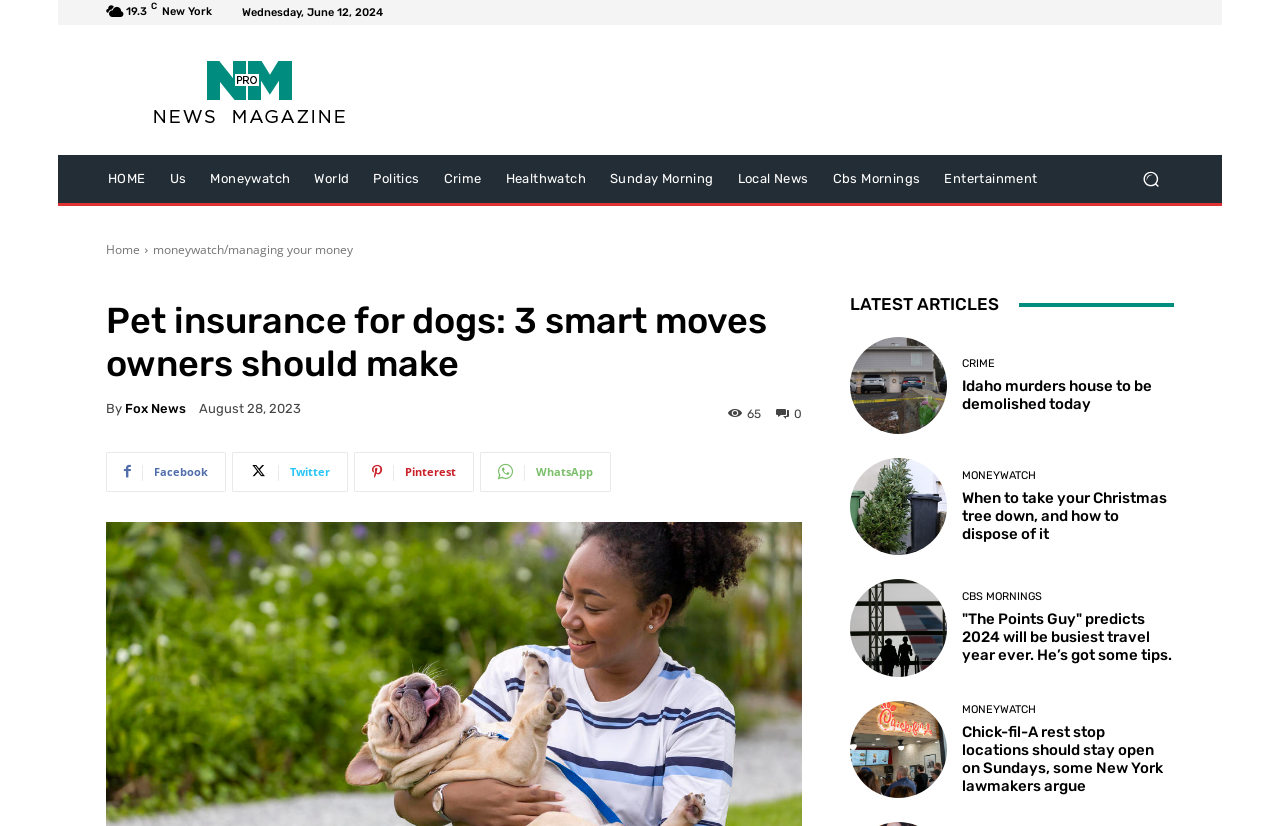Could you locate the bounding box coordinates for the section that should be clicked to accomplish this task: "Visit the 'Moneywatch' section".

[0.155, 0.292, 0.276, 0.312]